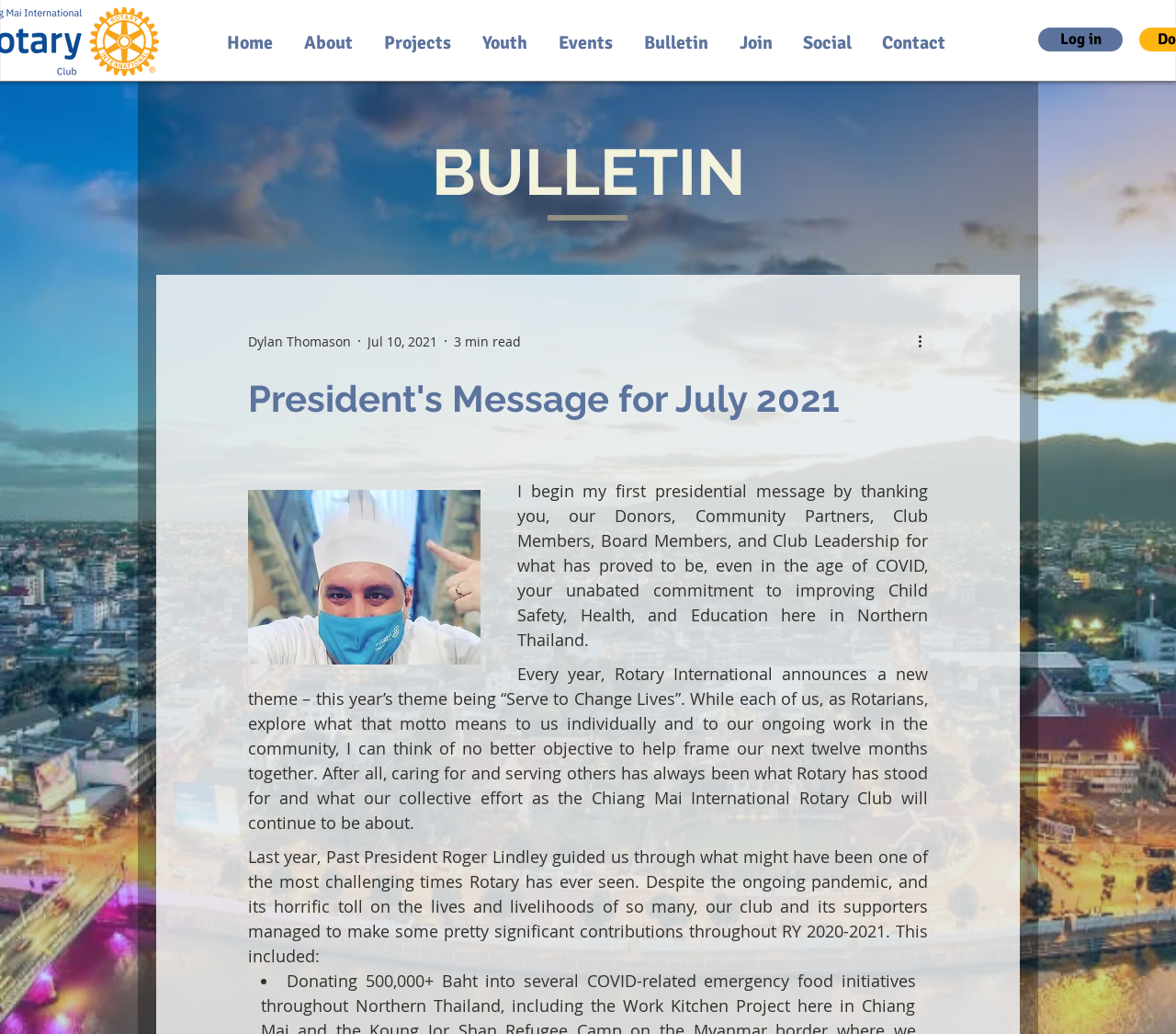Please find the bounding box coordinates of the element's region to be clicked to carry out this instruction: "Read more about the President's Message".

[0.778, 0.319, 0.797, 0.34]